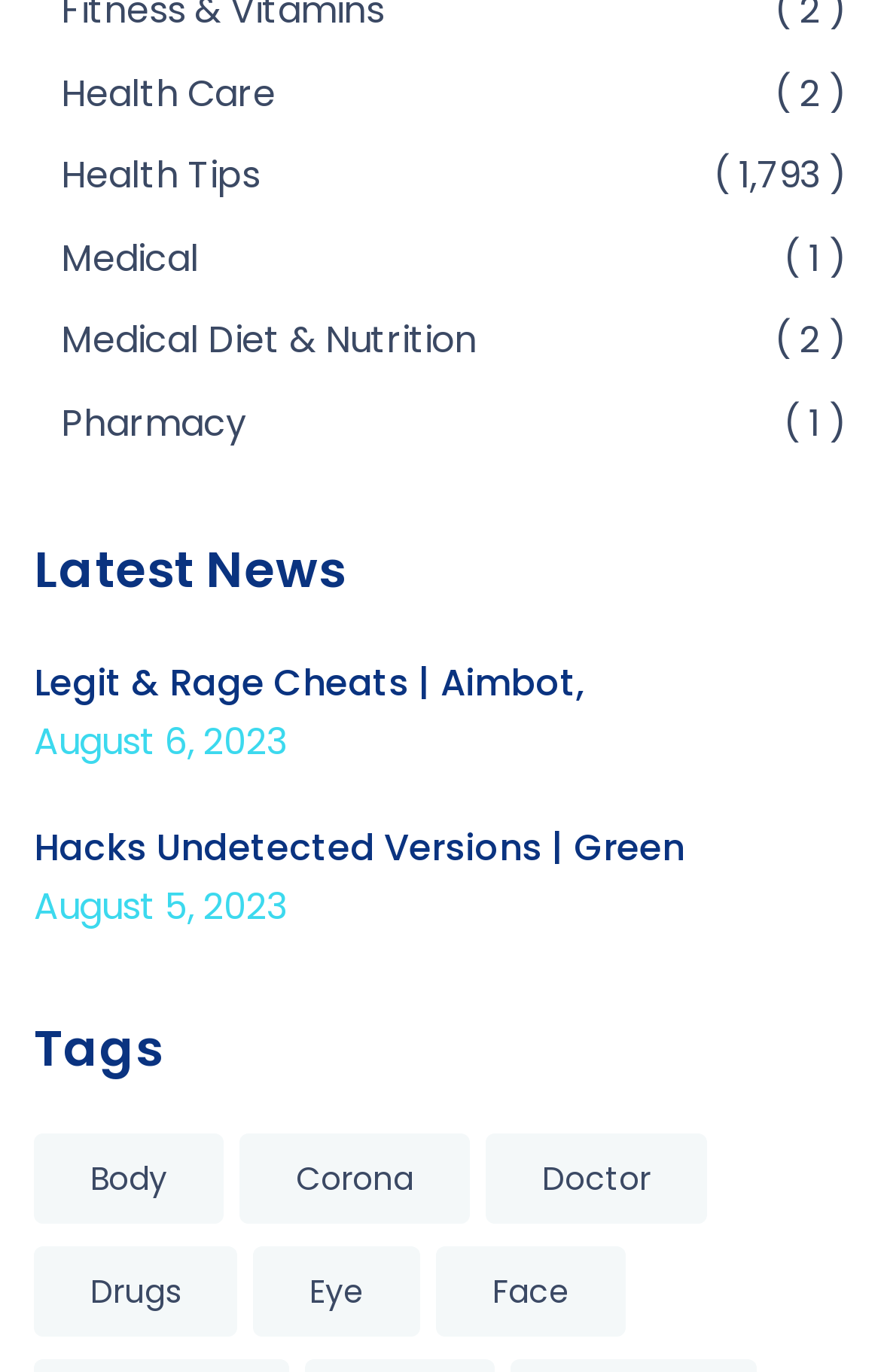Please find the bounding box coordinates of the element that must be clicked to perform the given instruction: "Explore Doctor tags". The coordinates should be four float numbers from 0 to 1, i.e., [left, top, right, bottom].

[0.551, 0.826, 0.803, 0.891]